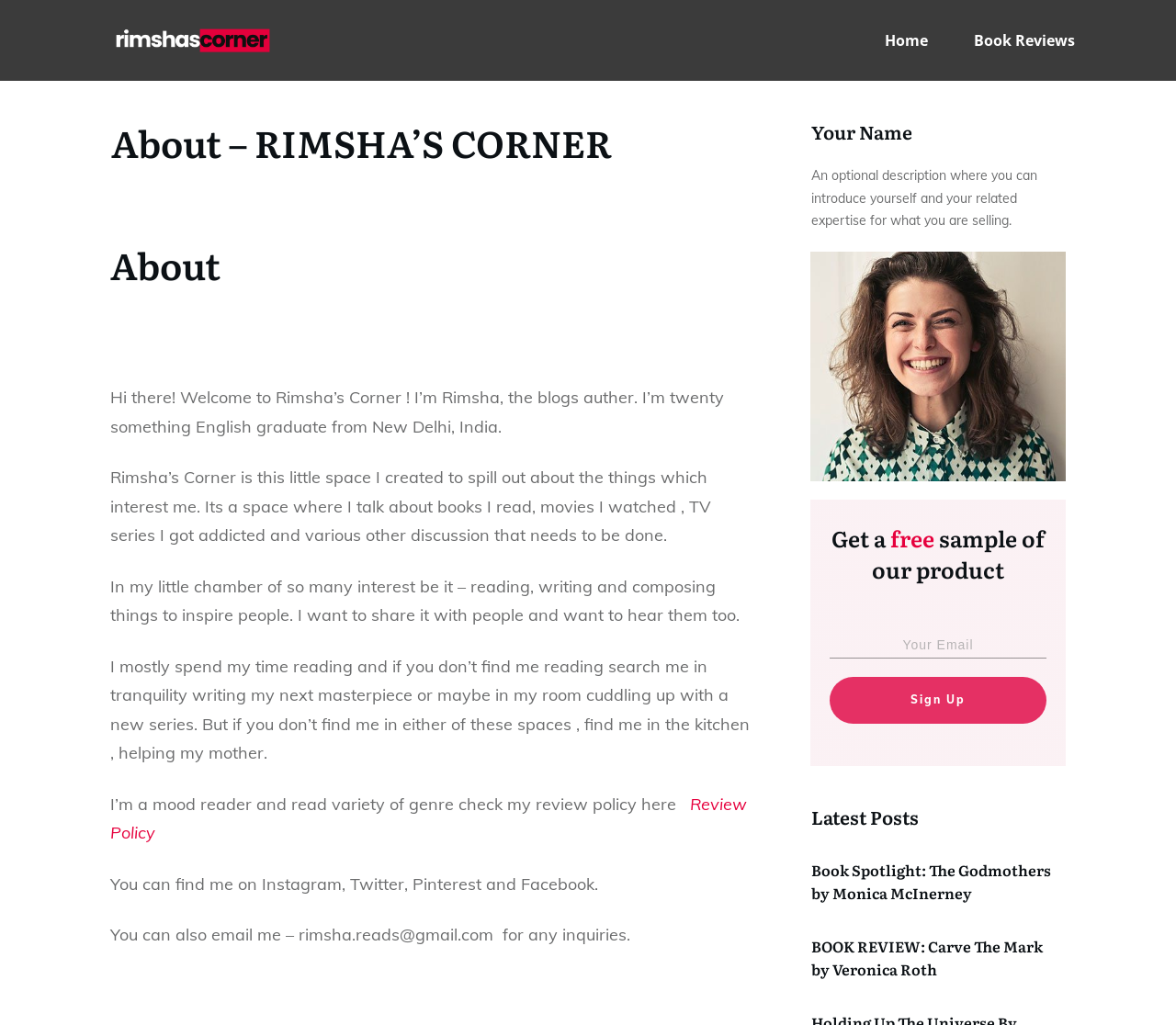Elaborate on the information and visuals displayed on the webpage.

This webpage is a personal blog called "Rimsha's Corner" where the author, Rimsha, shares her thoughts and interests. At the top of the page, there are four links: an empty link, "Home", "Book Reviews", and another empty link. Below these links, there is a heading that reads "About – RIMSHA’S CORNER".

The main content of the page is an article that introduces Rimsha and her blog. The article is divided into several paragraphs, which describe Rimsha's background, her interests, and what she writes about on her blog. There is also a link to her "Review Policy" and information on how to contact her through social media or email.

To the right of the main content, there is a section with a heading "Your Name" and a description that appears to be a placeholder for a bio or introduction. Below this, there is a section with a heading "Get a free sample of our product" and a form to enter an email address, along with a "Sign Up" link.

Further down the page, there is a section with a heading "Latest Posts" that lists two articles, each with a heading and a link to the full article. The first article is titled "Book Spotlight: The Godmothers by Monica McInerney" and the second is titled "BOOK REVIEW: Carve The Mark by Veronica Roth".